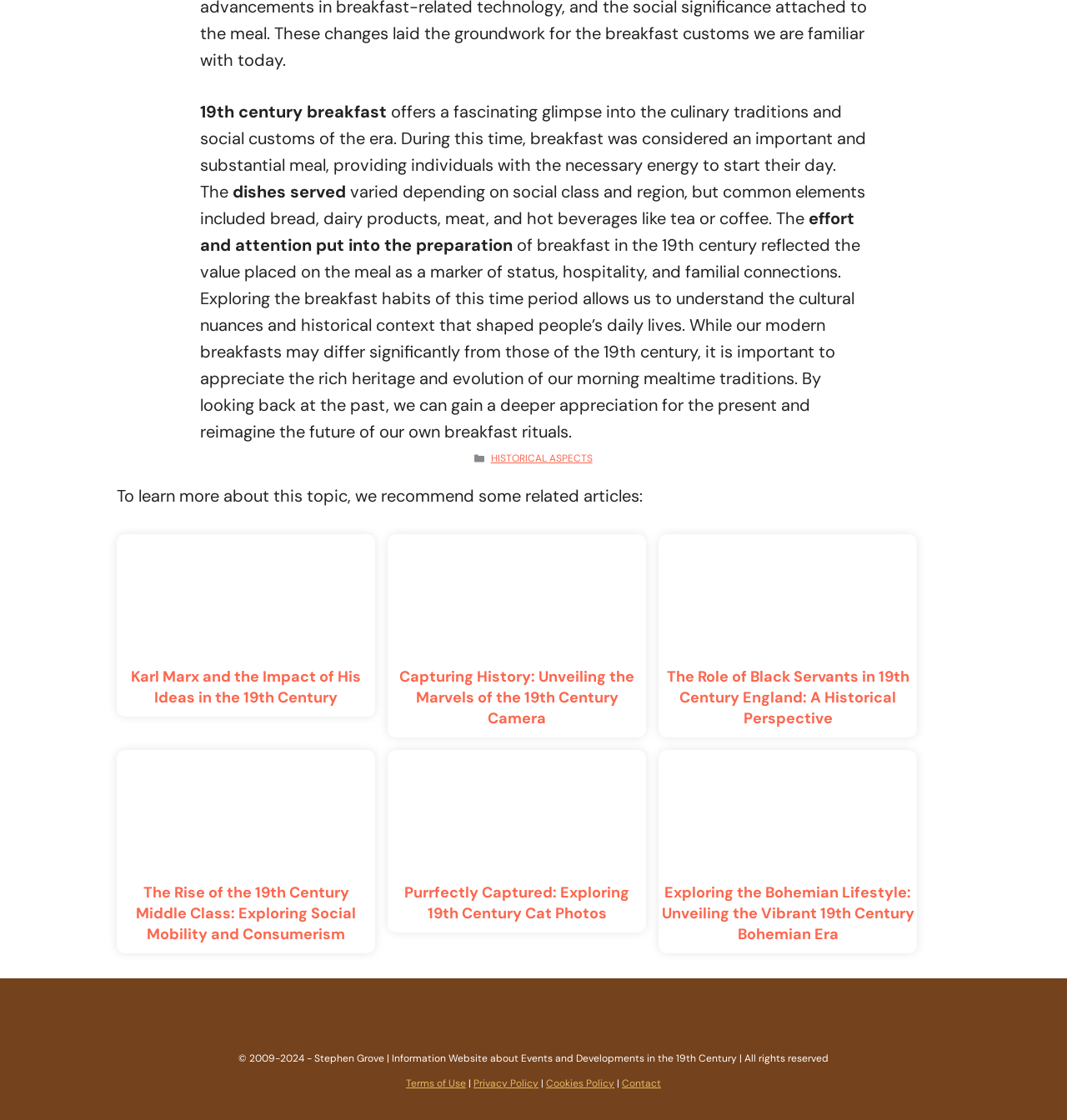Using the description "Privacy Policy", predict the bounding box of the relevant HTML element.

[0.444, 0.961, 0.505, 0.973]